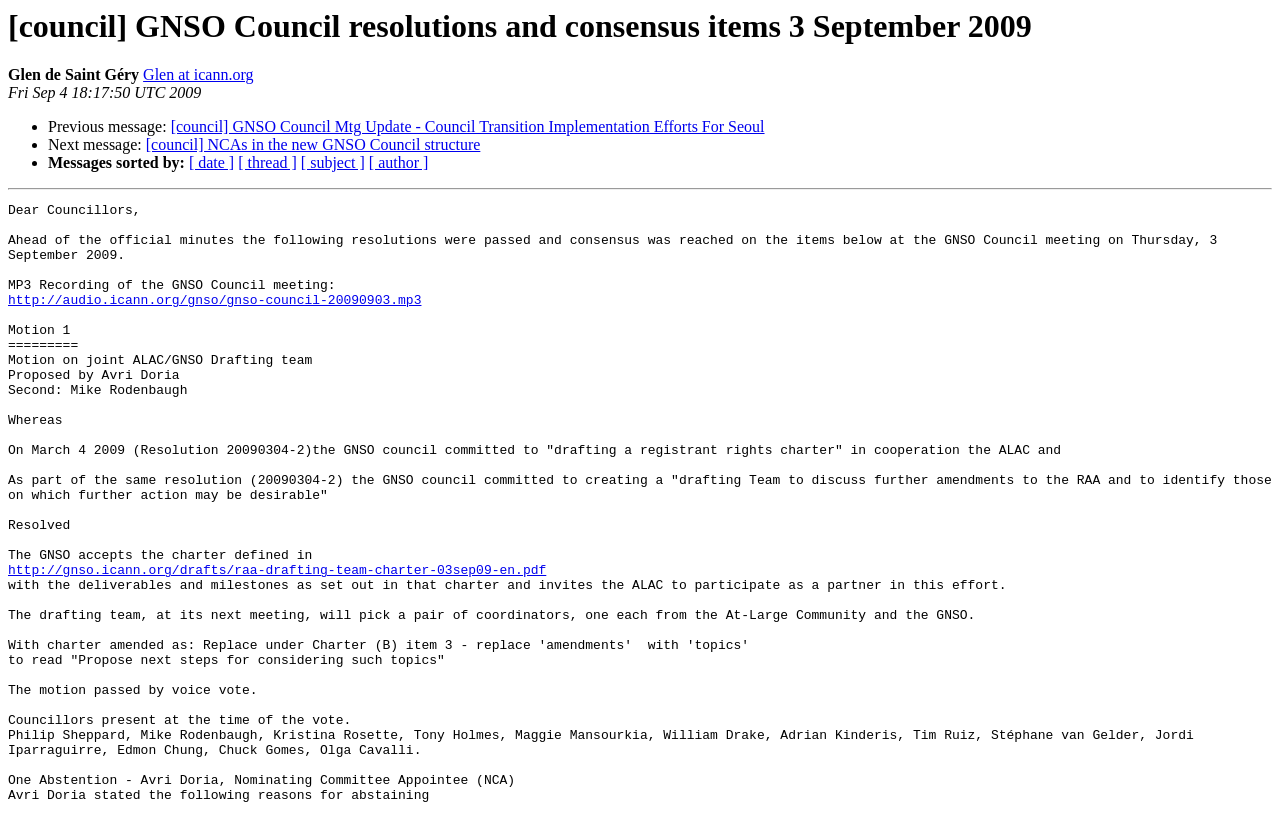Identify the bounding box coordinates of the clickable section necessary to follow the following instruction: "Sort messages by date". The coordinates should be presented as four float numbers from 0 to 1, i.e., [left, top, right, bottom].

[0.148, 0.189, 0.183, 0.21]